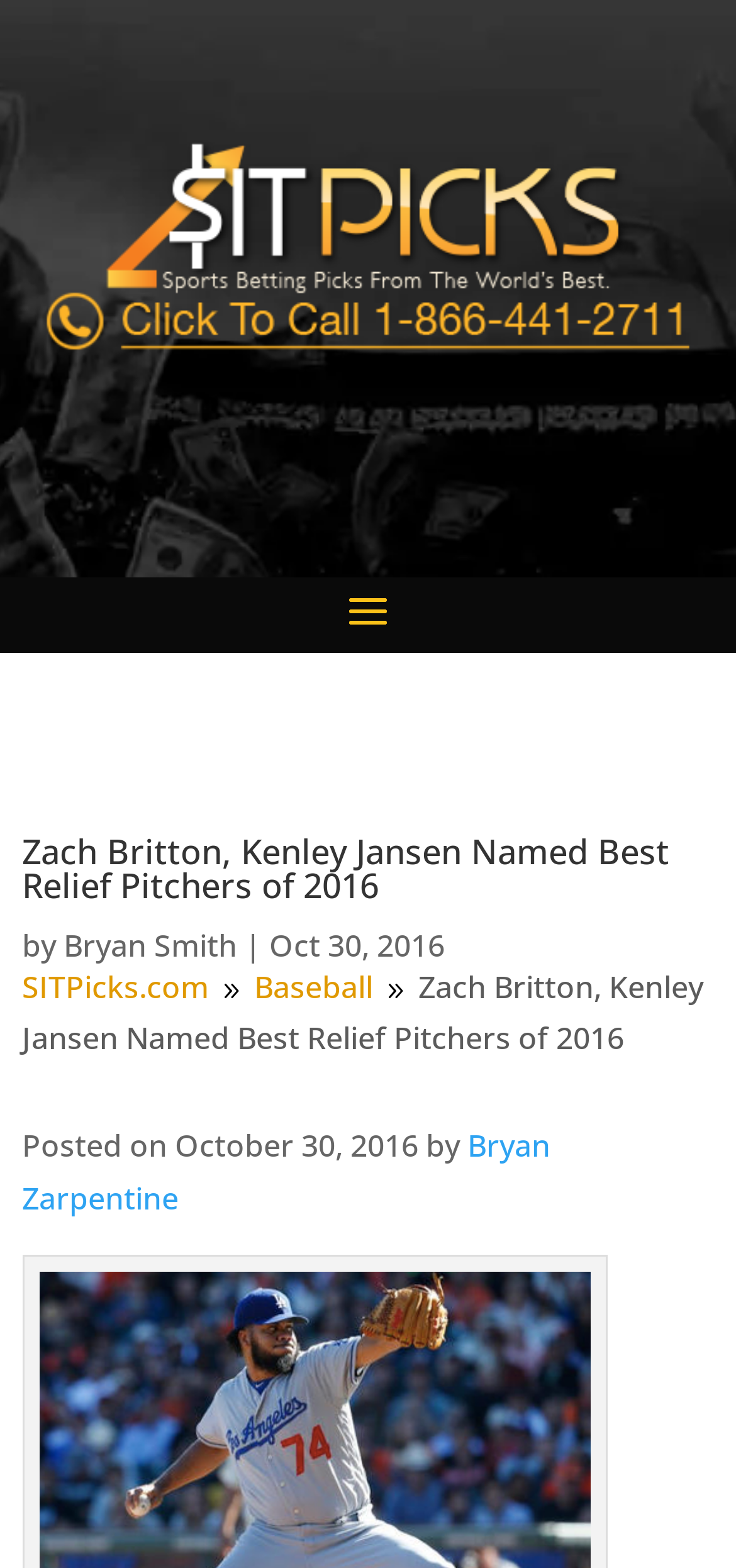Locate and provide the bounding box coordinates for the HTML element that matches this description: "SITPicks.com".

[0.03, 0.616, 0.284, 0.643]